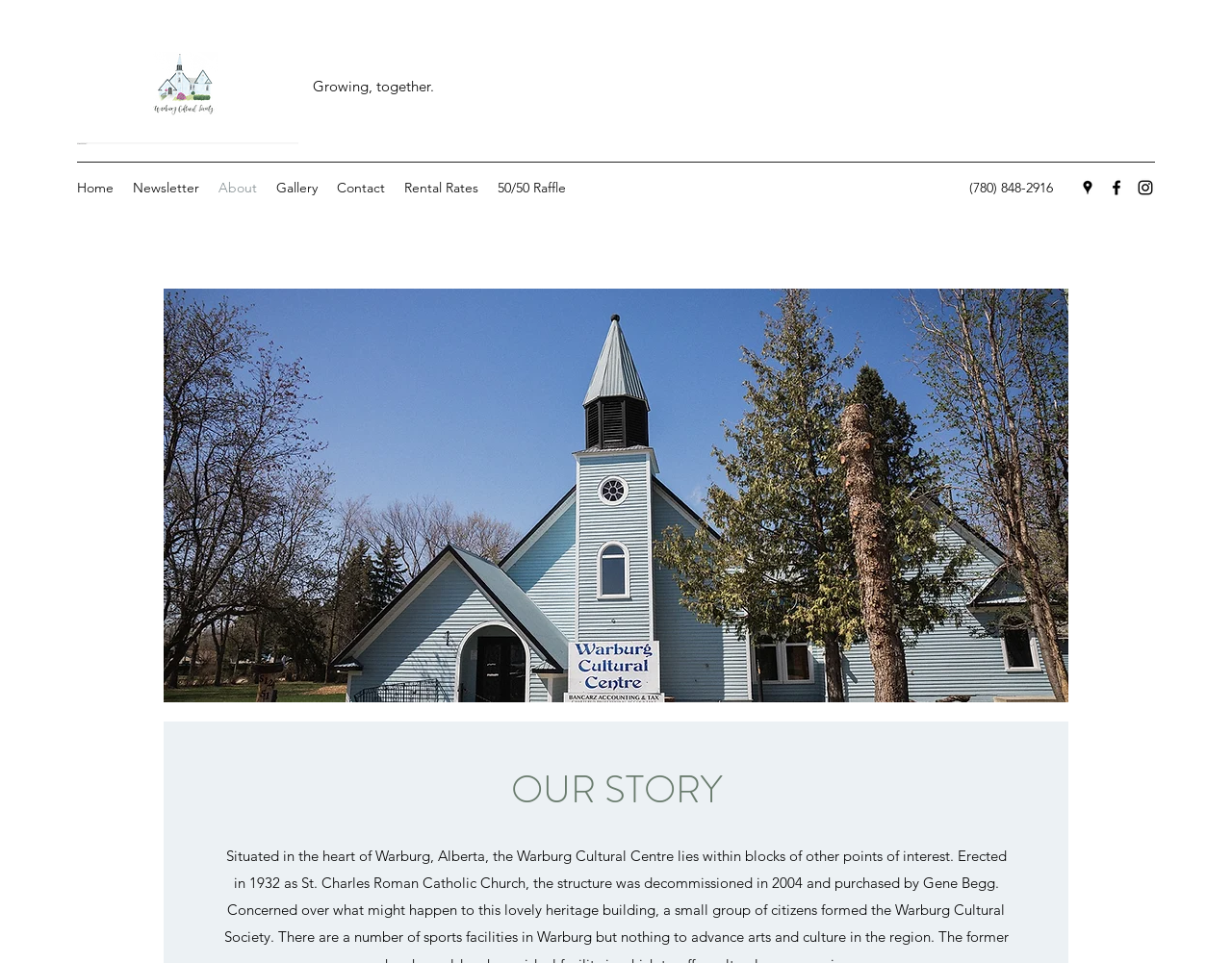What is the name of the person who purchased the structure in 2004?
Give a one-word or short phrase answer based on the image.

Gene Begg